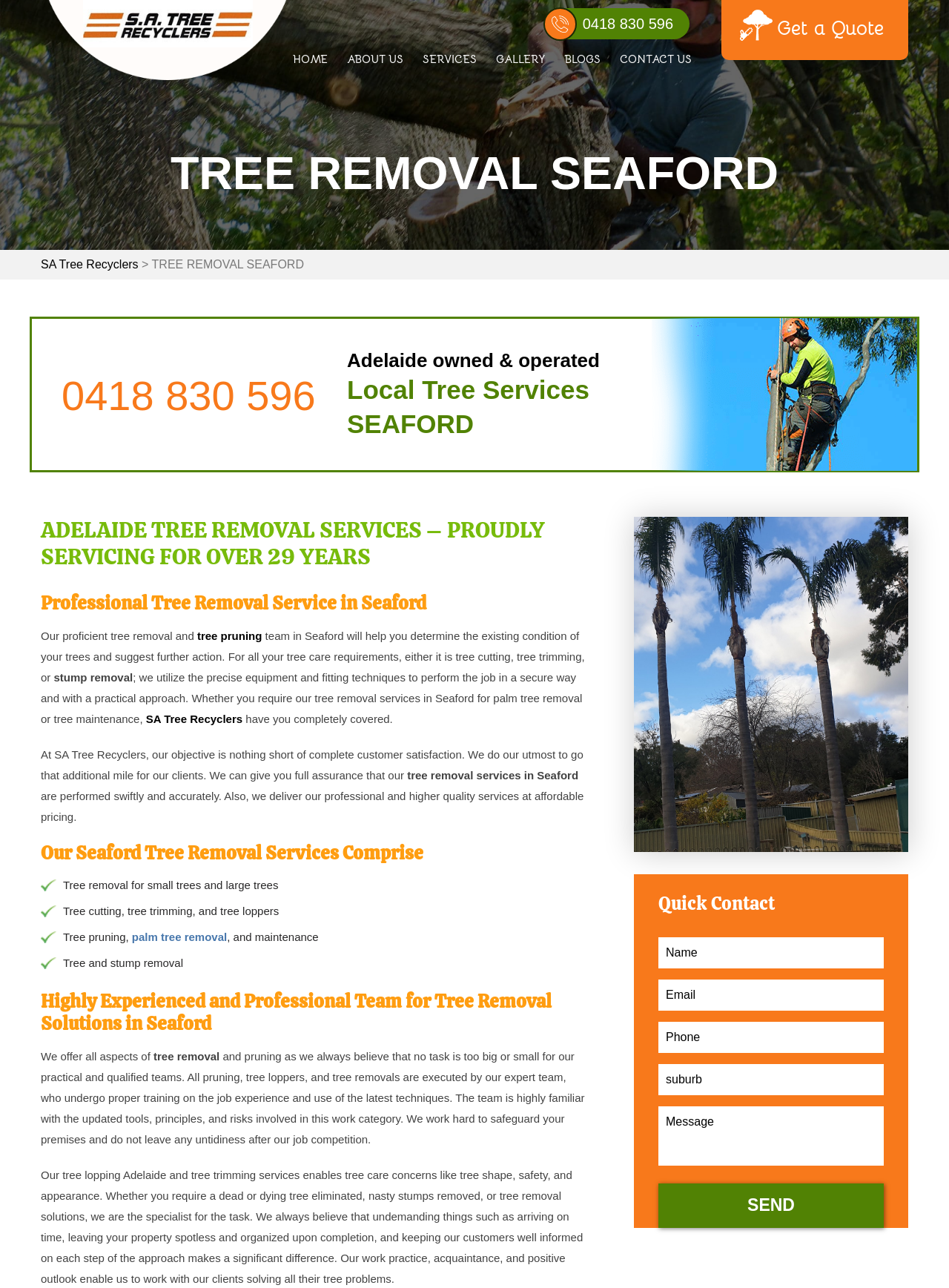Please identify the bounding box coordinates of the element that needs to be clicked to execute the following command: "Click the 'SA Tree Recyclers logo' link". Provide the bounding box using four float numbers between 0 and 1, formatted as [left, top, right, bottom].

[0.087, 0.002, 0.266, 0.012]